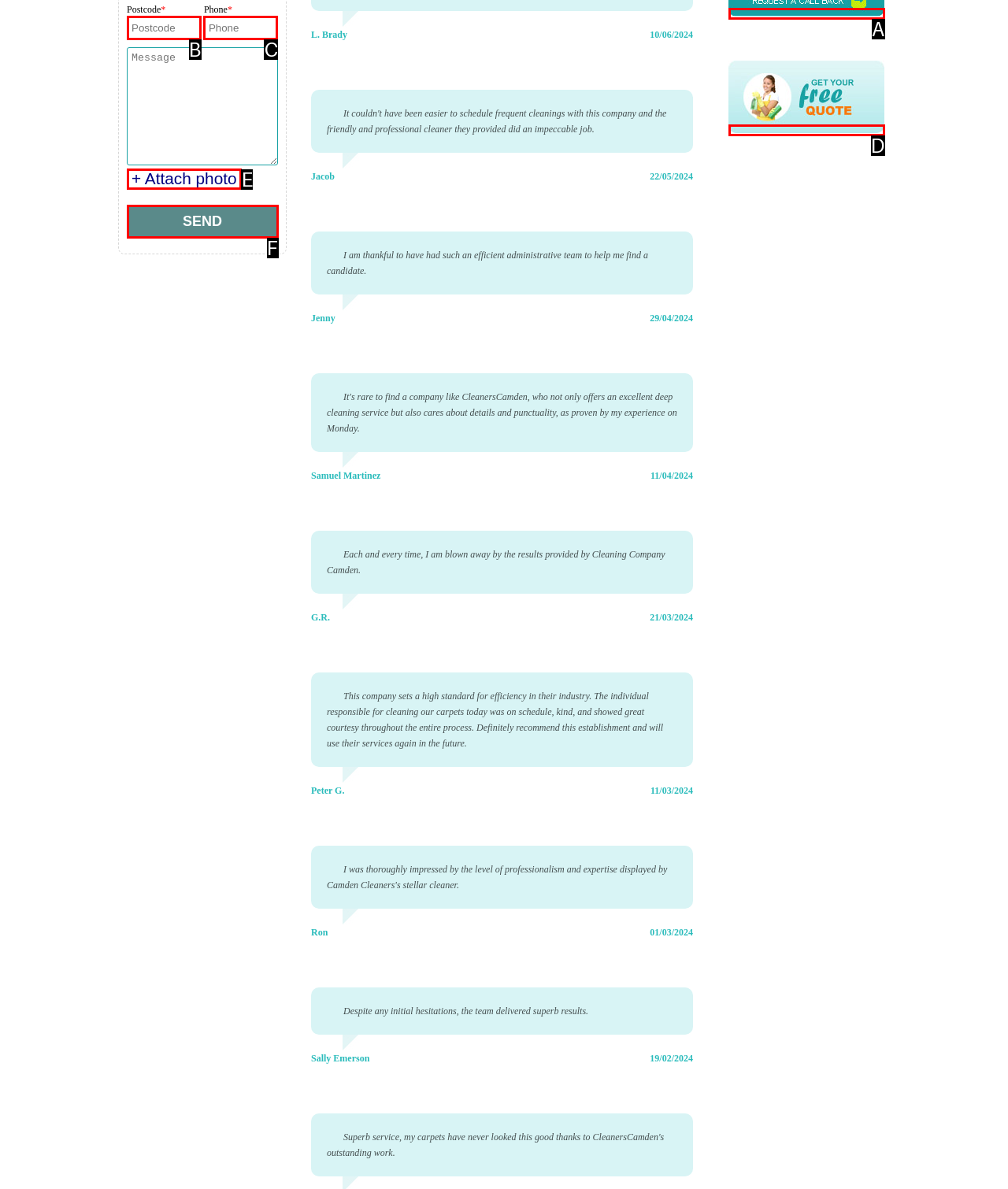Based on the description: alt="Request a call back", find the HTML element that matches it. Provide your answer as the letter of the chosen option.

A